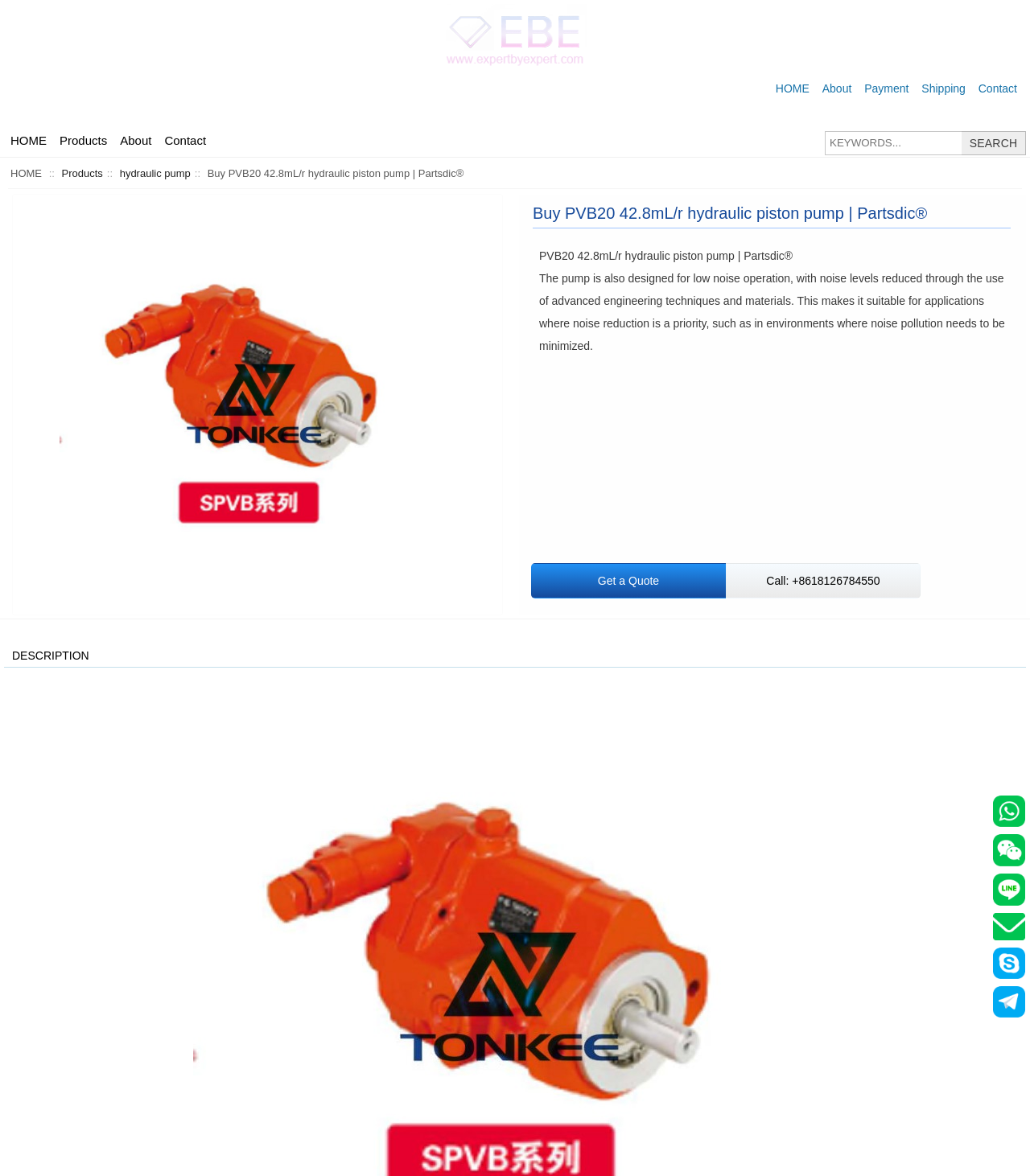What is the name of the product?
Please provide a full and detailed response to the question.

I found the answer by looking at the heading 'Buy PVB20 42.8mL/r hydraulic piston pump | Partsdic®' which is a prominent element on the webpage, indicating that it is the main product being showcased.